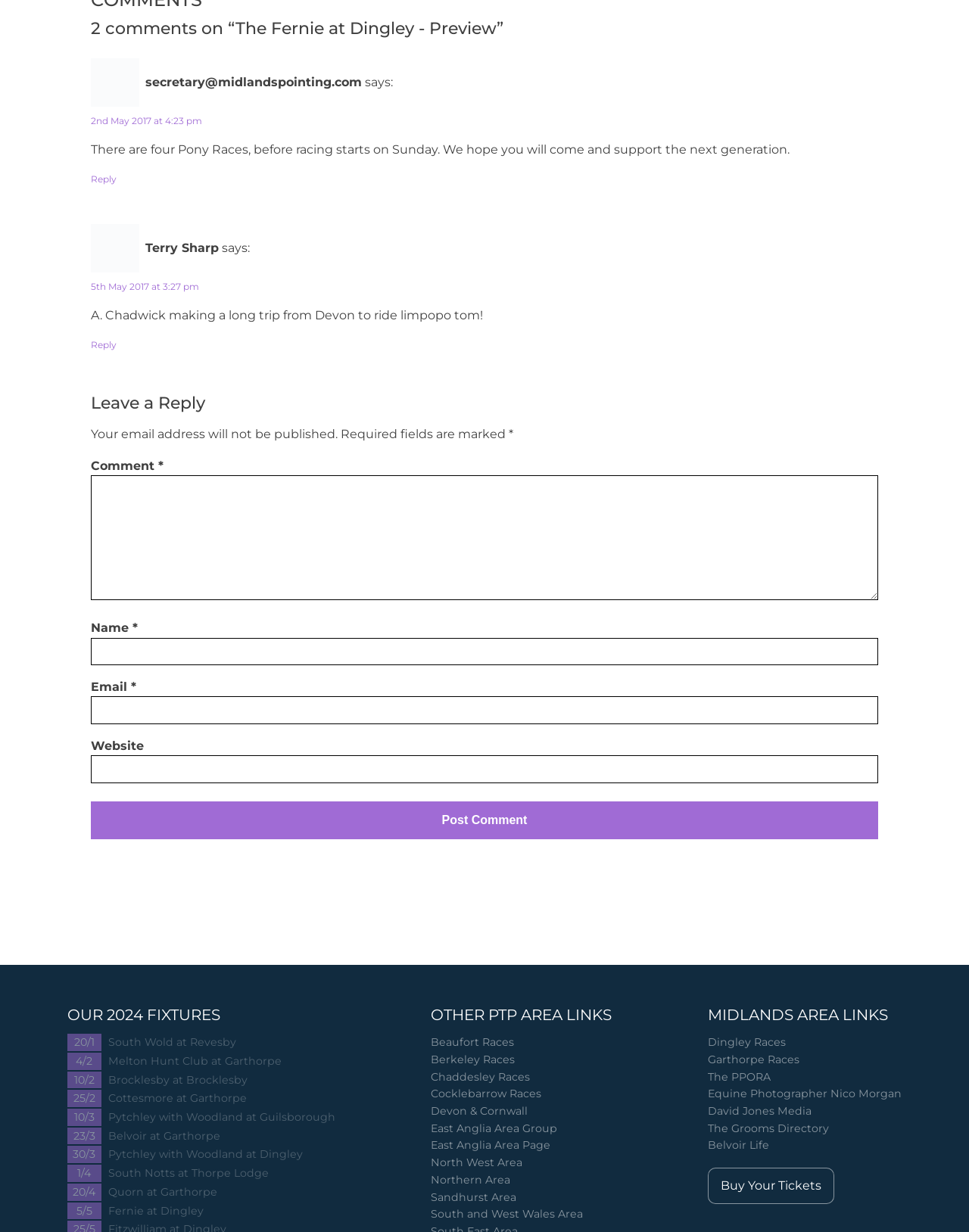Based on the element description: "Chevy Astro", identify the bounding box coordinates for this UI element. The coordinates must be four float numbers between 0 and 1, listed as [left, top, right, bottom].

None